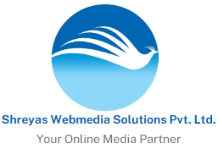Detail every visible element in the image extensively.

The image features the logo of "Shreyas Webmedia Solutions Pvt. Ltd.," presented in a circular format. The logo design showcases a stylized representation of a bird in flight, symbolizing freedom and progress, depicted in a gradient of blue tones that transition from a darker shade at the top to a lighter hue at the bottom. Below the logo, the company name "Shreyas Webmedia Solutions Pvt. Ltd." is prominently displayed in a clean, professional font. Accompanying this is the tagline "Your Online Media Partner," emphasizing the company's role in providing digital media services. This visual element reflects a modern and professional brand identity, suggesting expertise in online solutions and media partnerships.